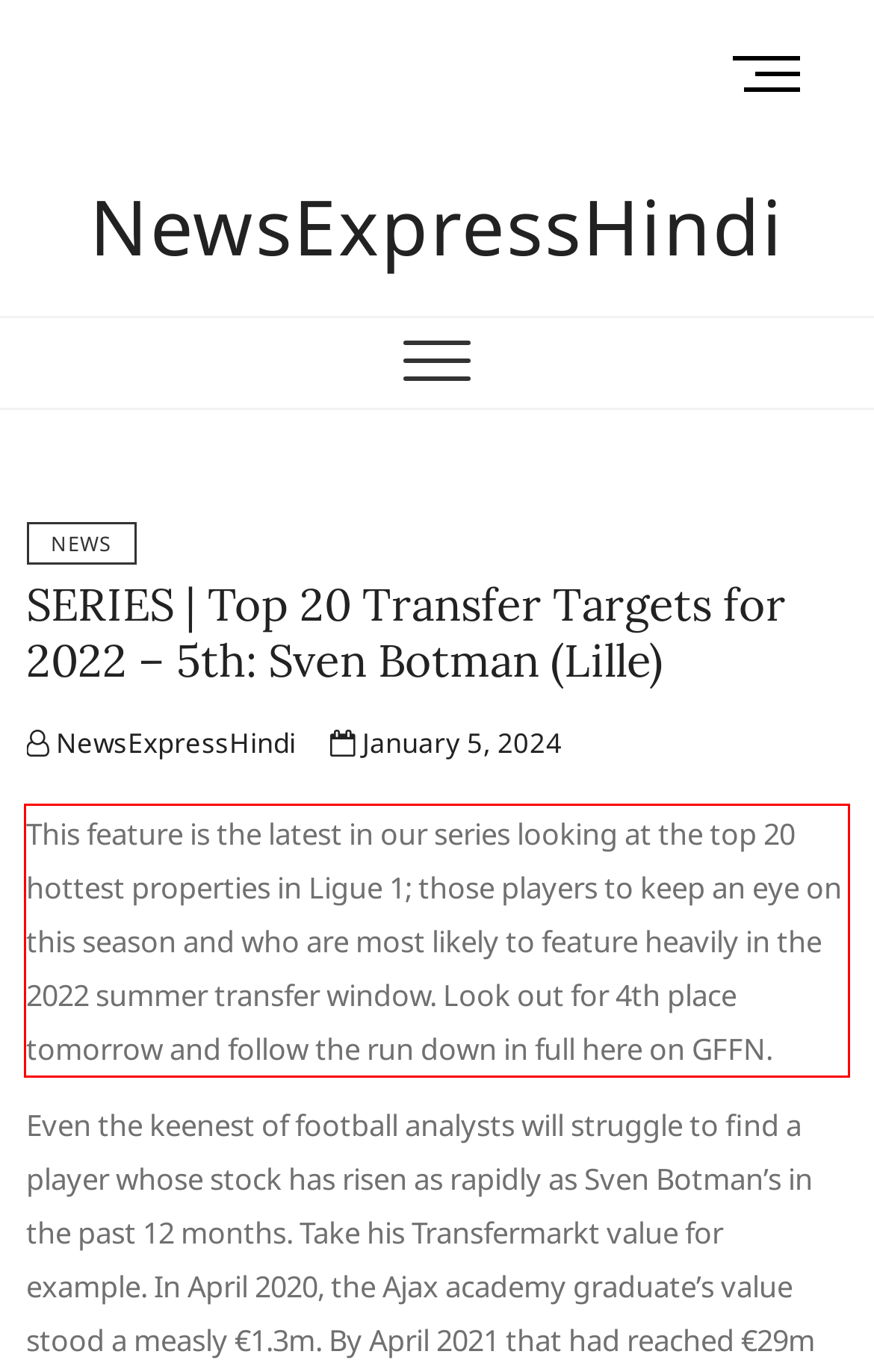Identify the text inside the red bounding box on the provided webpage screenshot by performing OCR.

This feature is the latest in our series looking at the top 20 hottest properties in Ligue 1; those players to keep an eye on this season and who are most likely to feature heavily in the 2022 summer transfer window. Look out for 4th place tomorrow and follow the run down in full here on GFFN.